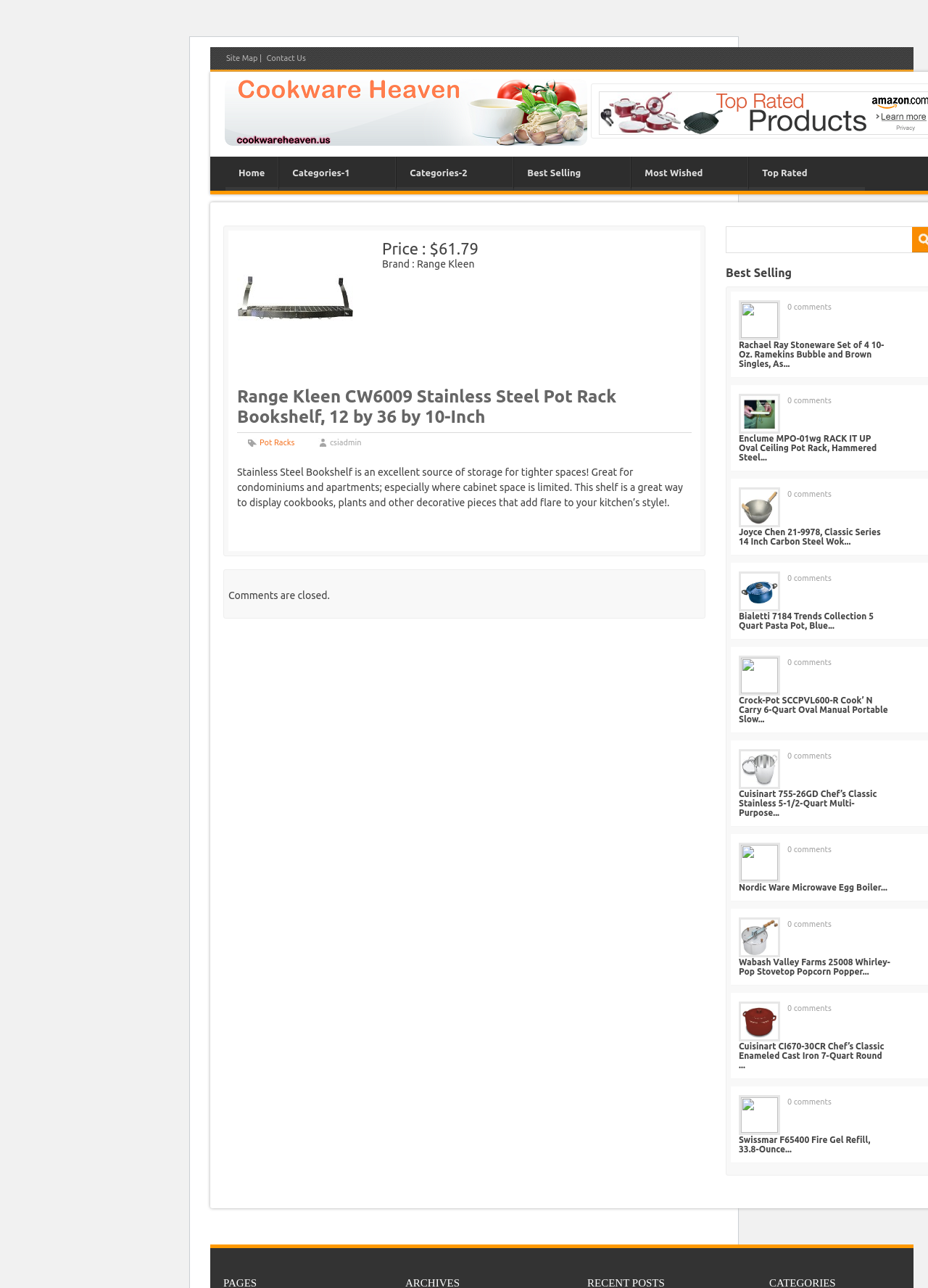Determine the bounding box coordinates of the region to click in order to accomplish the following instruction: "Visit the 'Pot Racks' category". Provide the coordinates as four float numbers between 0 and 1, specifically [left, top, right, bottom].

[0.28, 0.34, 0.317, 0.347]